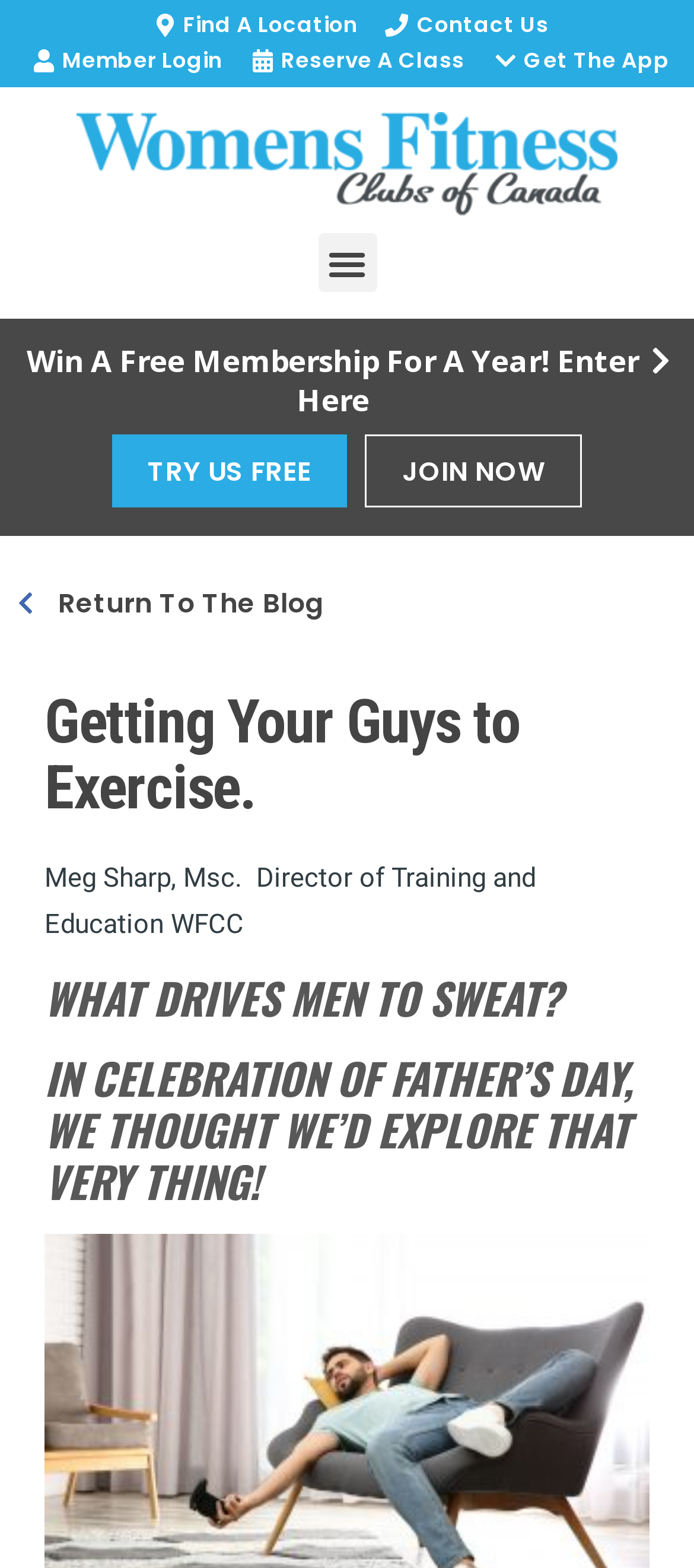Construct a thorough caption encompassing all aspects of the webpage.

The webpage appears to be a blog post from a women's fitness club, with a focus on encouraging men to exercise. At the top of the page, there are several links to navigate to different sections of the website, including "Find A Location", "Contact Us", "Member Login", "Reserve A Class", and "Get The App". 

On the top-right corner, there is a "Menu Toggle" button. Below the navigation links, there is a promotional link to "Win A Free Membership For A Year! Enter Here". 

The main content of the page starts with a heading "Getting Your Guys to Exercise." followed by a subheading "WHAT DRIVES MEN TO SWEAT?" and another subheading "IN CELEBRATION OF FATHER’S DAY, WE THOUGHT WE’D EXPLORE THAT VERY THING!". 

The author of the post, Meg Sharp, Msc., Director of Training and Education at WFCC, is credited below the headings. 

At the bottom of the page, there are two prominent calls-to-action: "TRY US FREE" and "JOIN NOW". Finally, there is a link to "Return To The Blog" at the very bottom of the page.